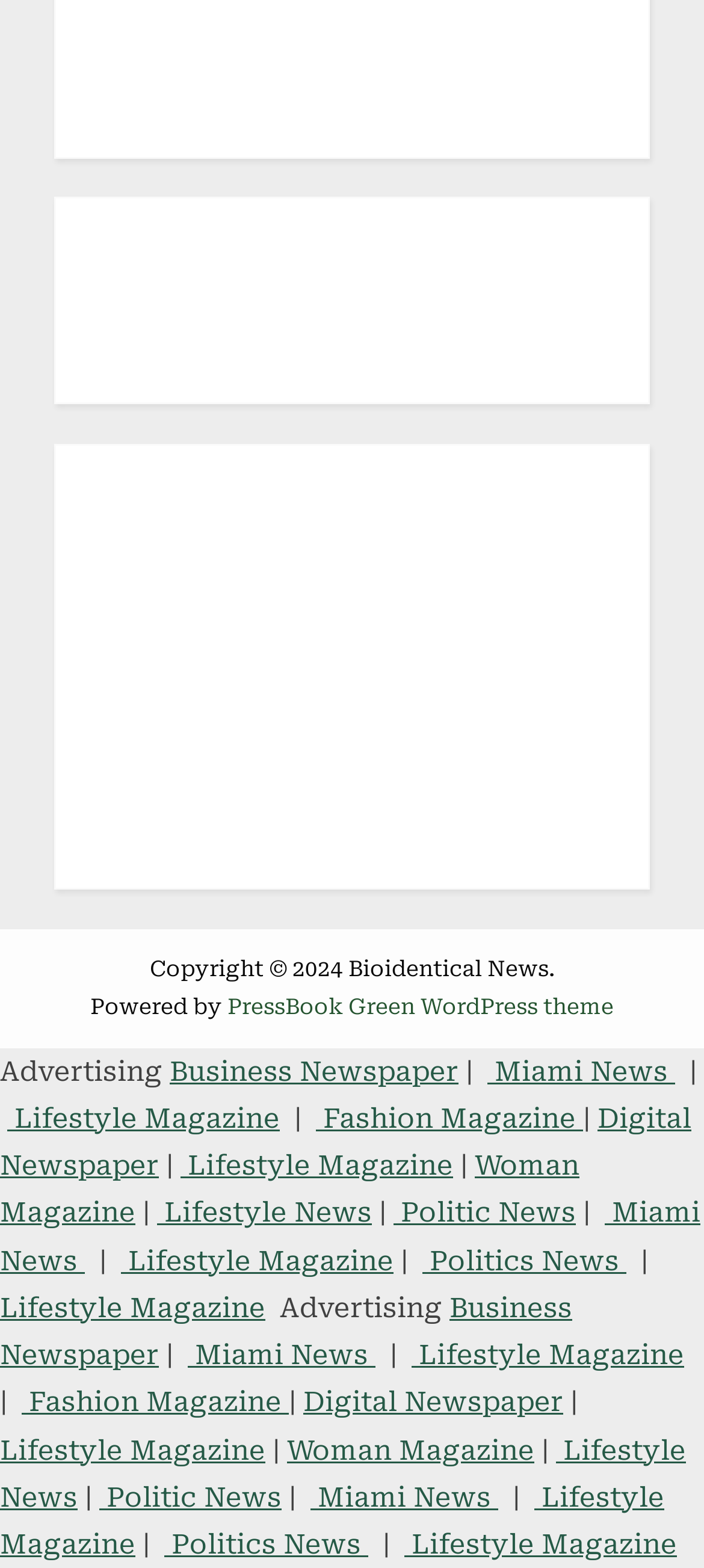Identify the bounding box coordinates of the clickable region required to complete the instruction: "go to PressBook Green WordPress theme". The coordinates should be given as four float numbers within the range of 0 and 1, i.e., [left, top, right, bottom].

[0.323, 0.634, 0.872, 0.65]